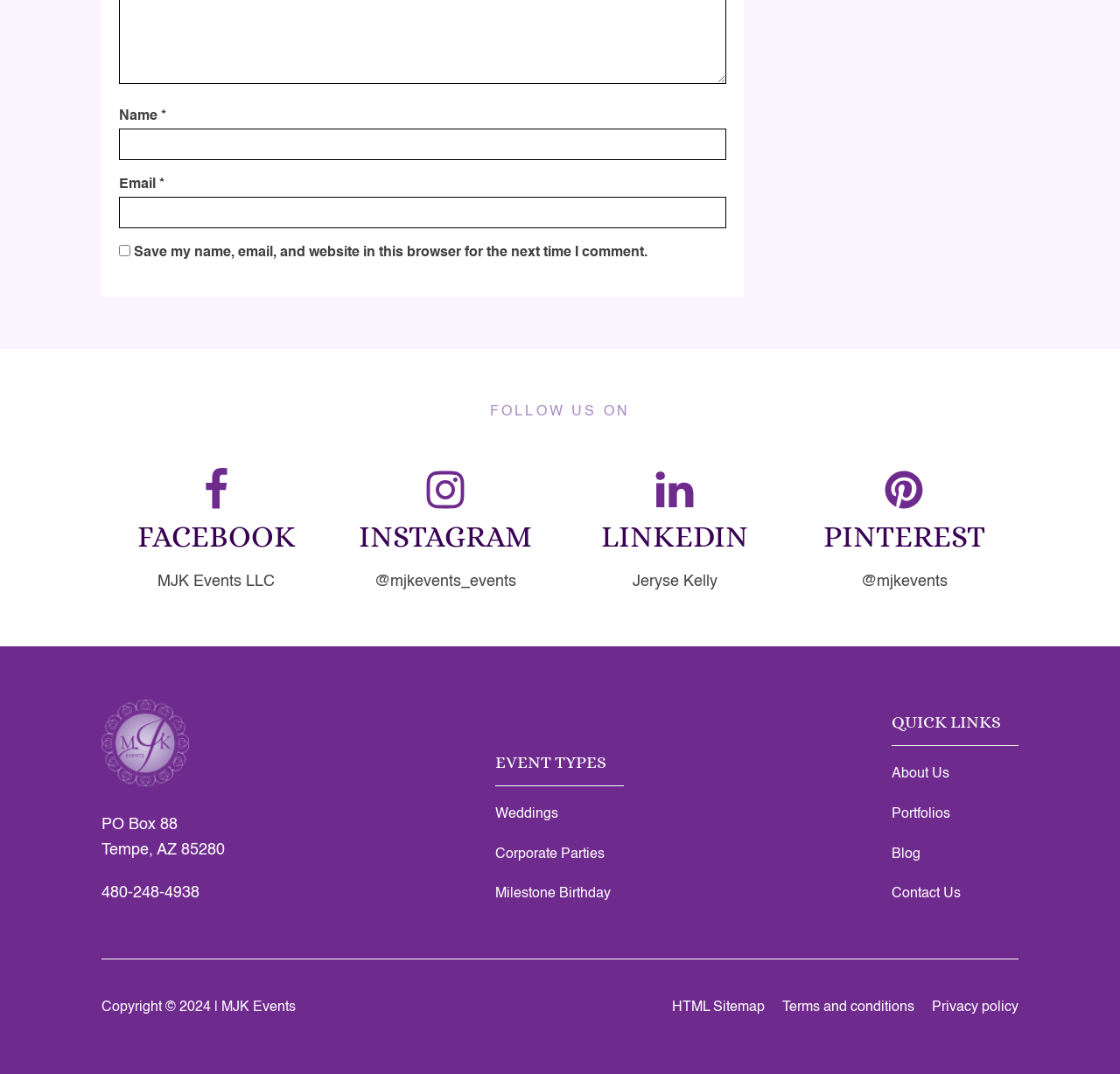What is the address of MJK Events?
Using the image as a reference, deliver a detailed and thorough answer to the question.

The address can be found at the bottom-left corner of the webpage. The address is listed as static text elements, which are 'PO Box 88' and 'Tempe, AZ 85280'.